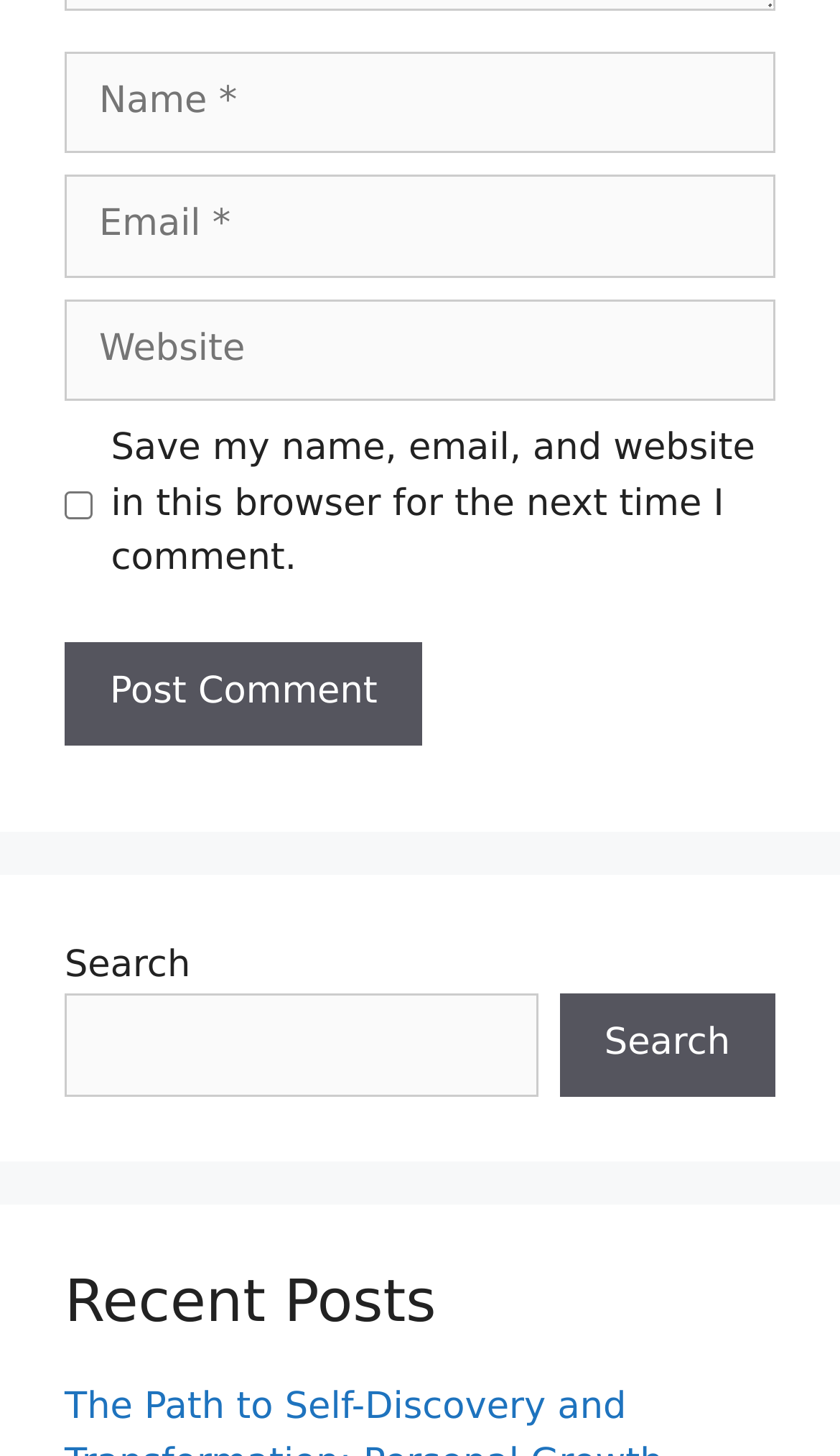Given the element description, predict the bounding box coordinates in the format (top-left x, top-left y, bottom-right x, bottom-right y). Make sure all values are between 0 and 1. Here is the element description: aria-label="Advertisement" name="aswift_3" title="Advertisement"

None